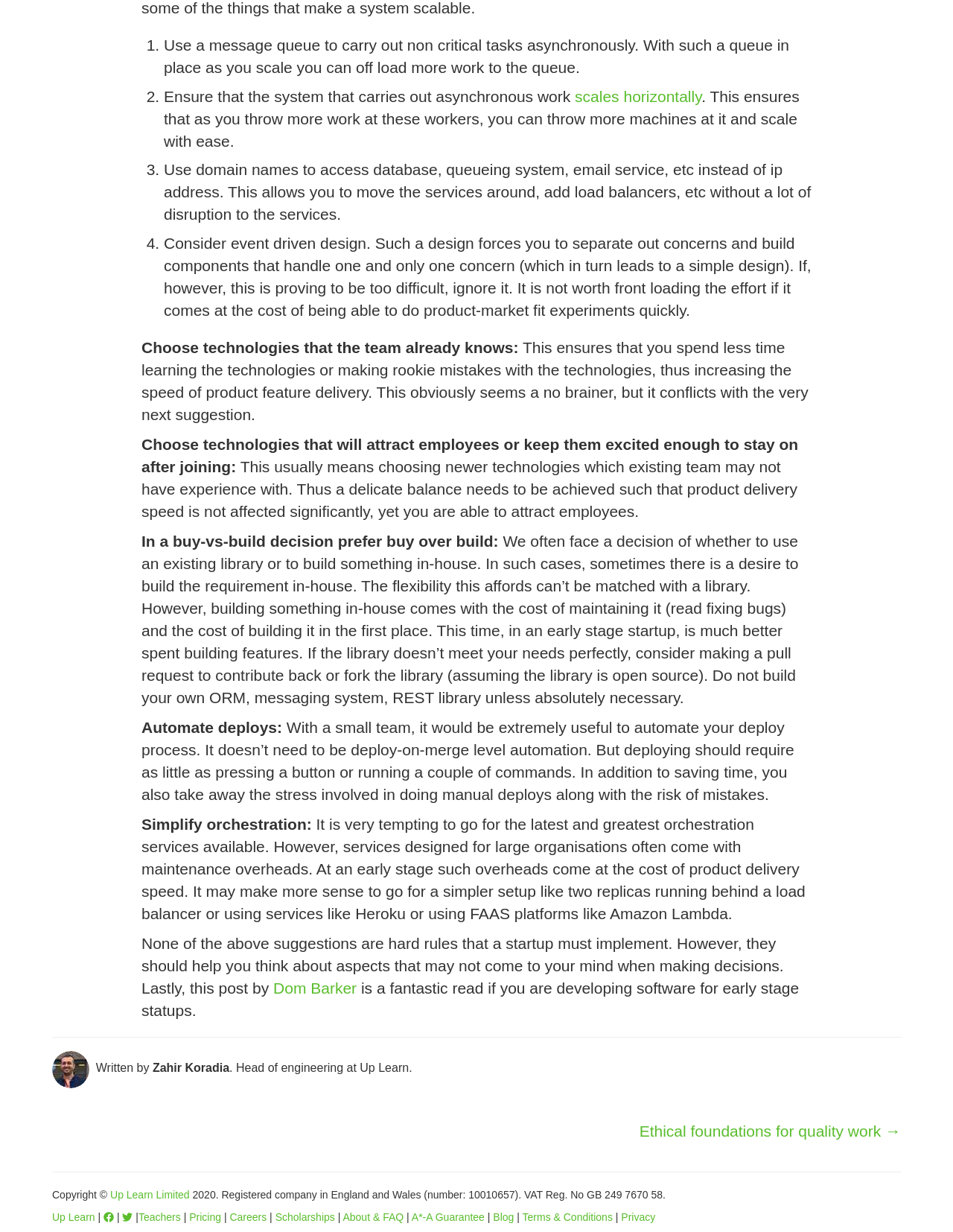Specify the bounding box coordinates of the element's area that should be clicked to execute the given instruction: "View the DMCA.com Protection Status". The coordinates should be four float numbers between 0 and 1, i.e., [left, top, right, bottom].

None